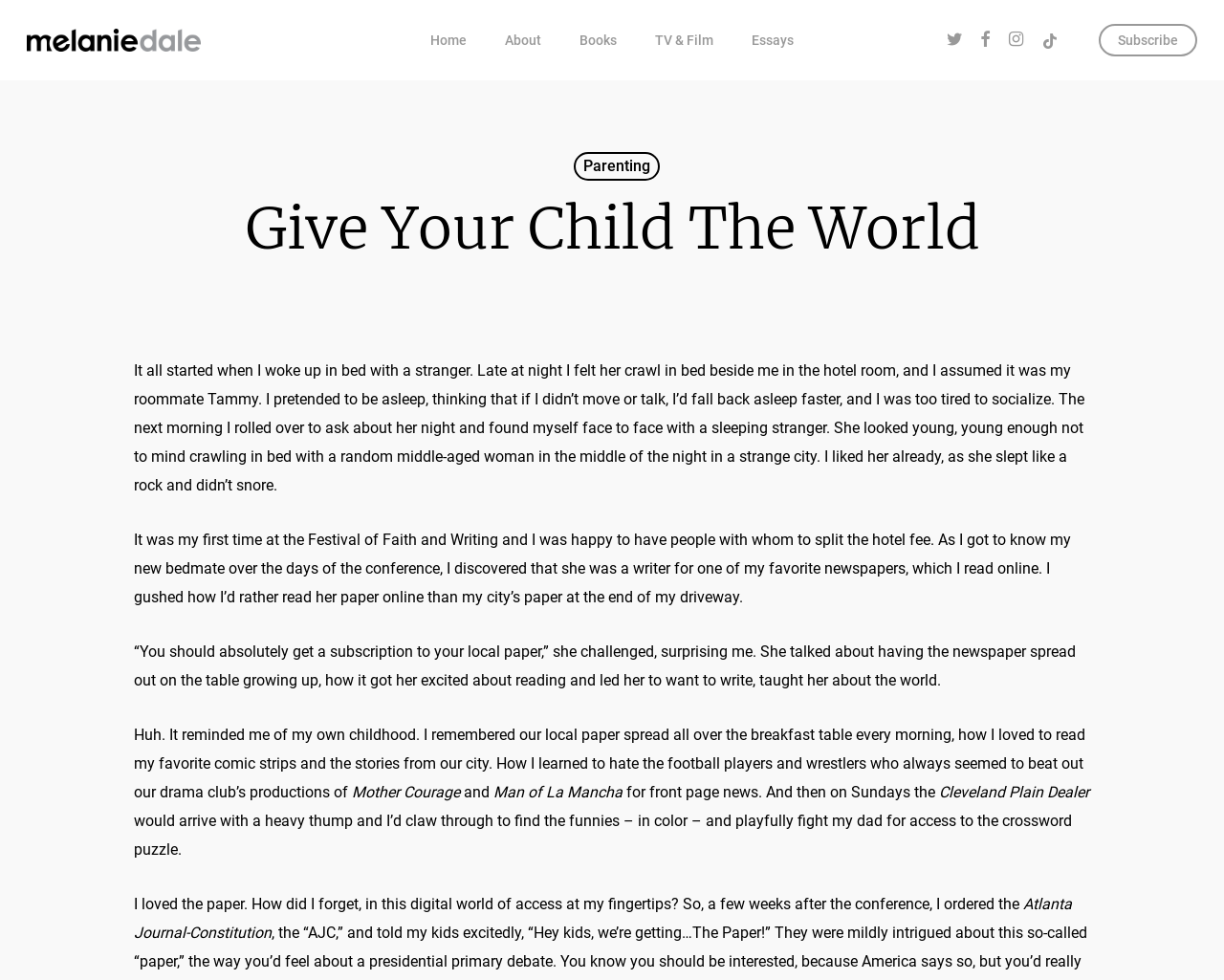Determine the bounding box coordinates for the UI element with the following description: "instagram". The coordinates should be four float numbers between 0 and 1, represented as [left, top, right, bottom].

[0.816, 0.03, 0.844, 0.052]